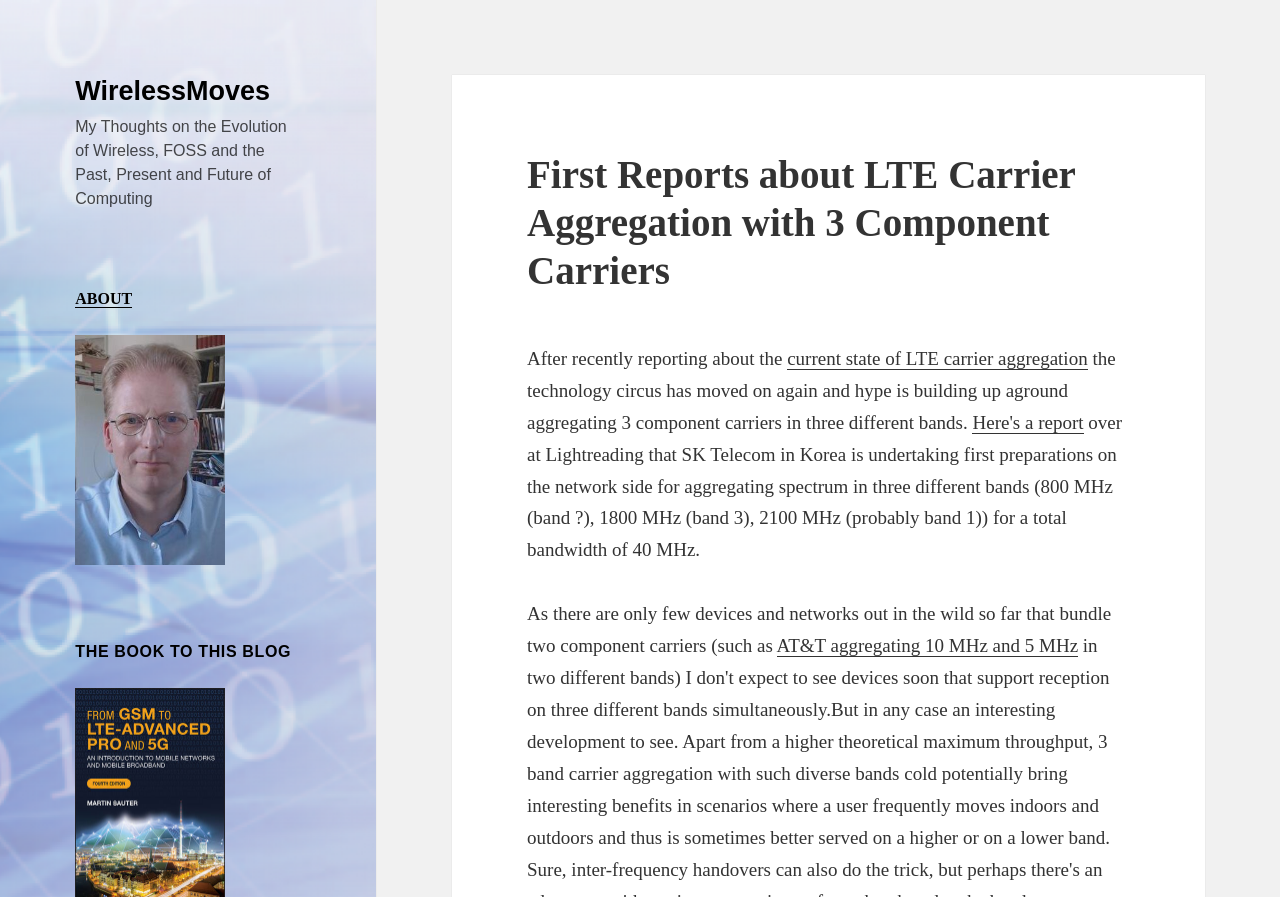What is the headline of the webpage?

First Reports about LTE Carrier Aggregation with 3 Component Carriers